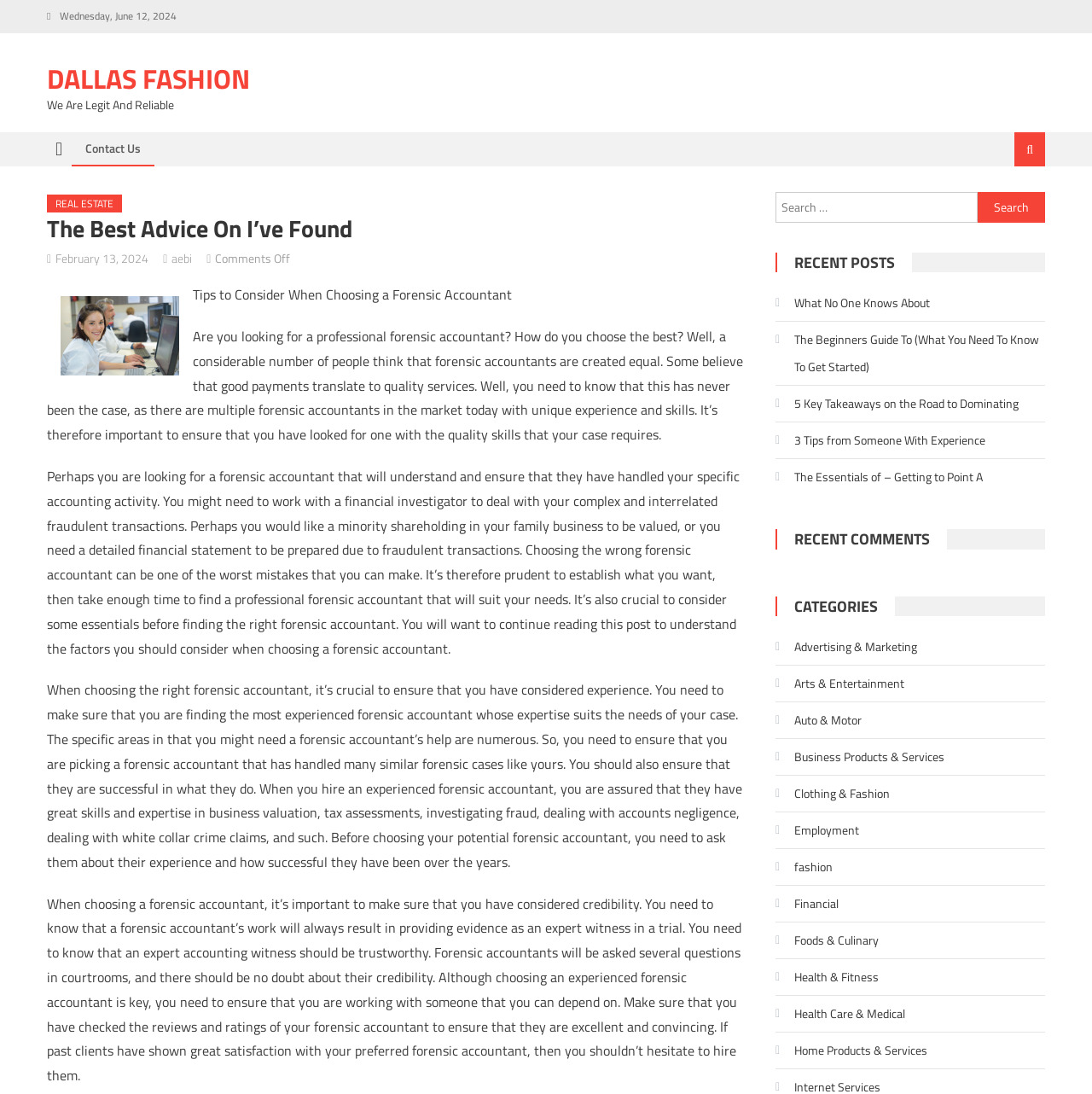By analyzing the image, answer the following question with a detailed response: What is the topic of the article?

I found the topic of the article by reading the content of the article, which discusses tips to consider when choosing a forensic accountant and the importance of experience and credibility in a forensic accountant.